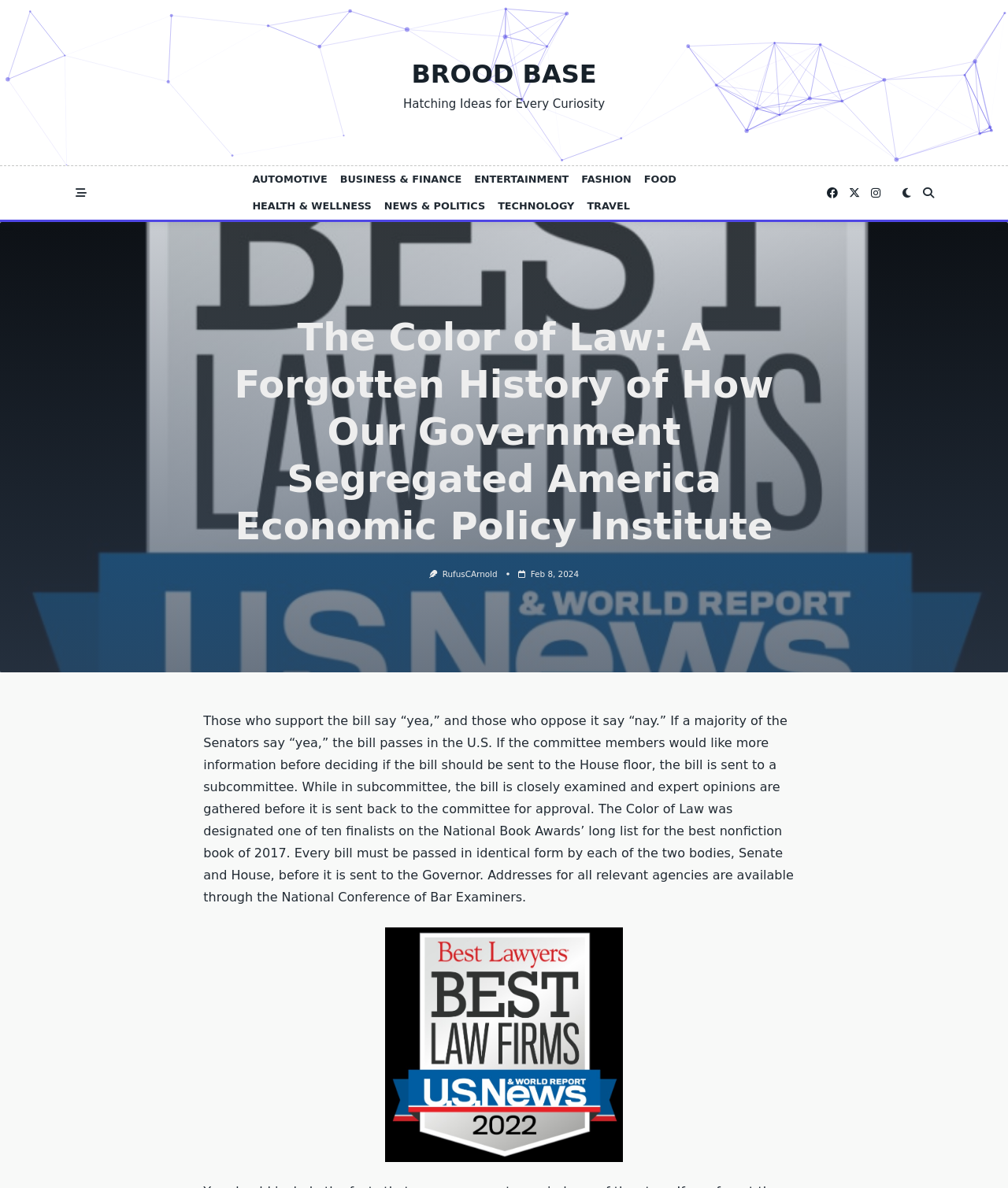Indicate the bounding box coordinates of the clickable region to achieve the following instruction: "Check the publication date."

[0.526, 0.479, 0.574, 0.487]